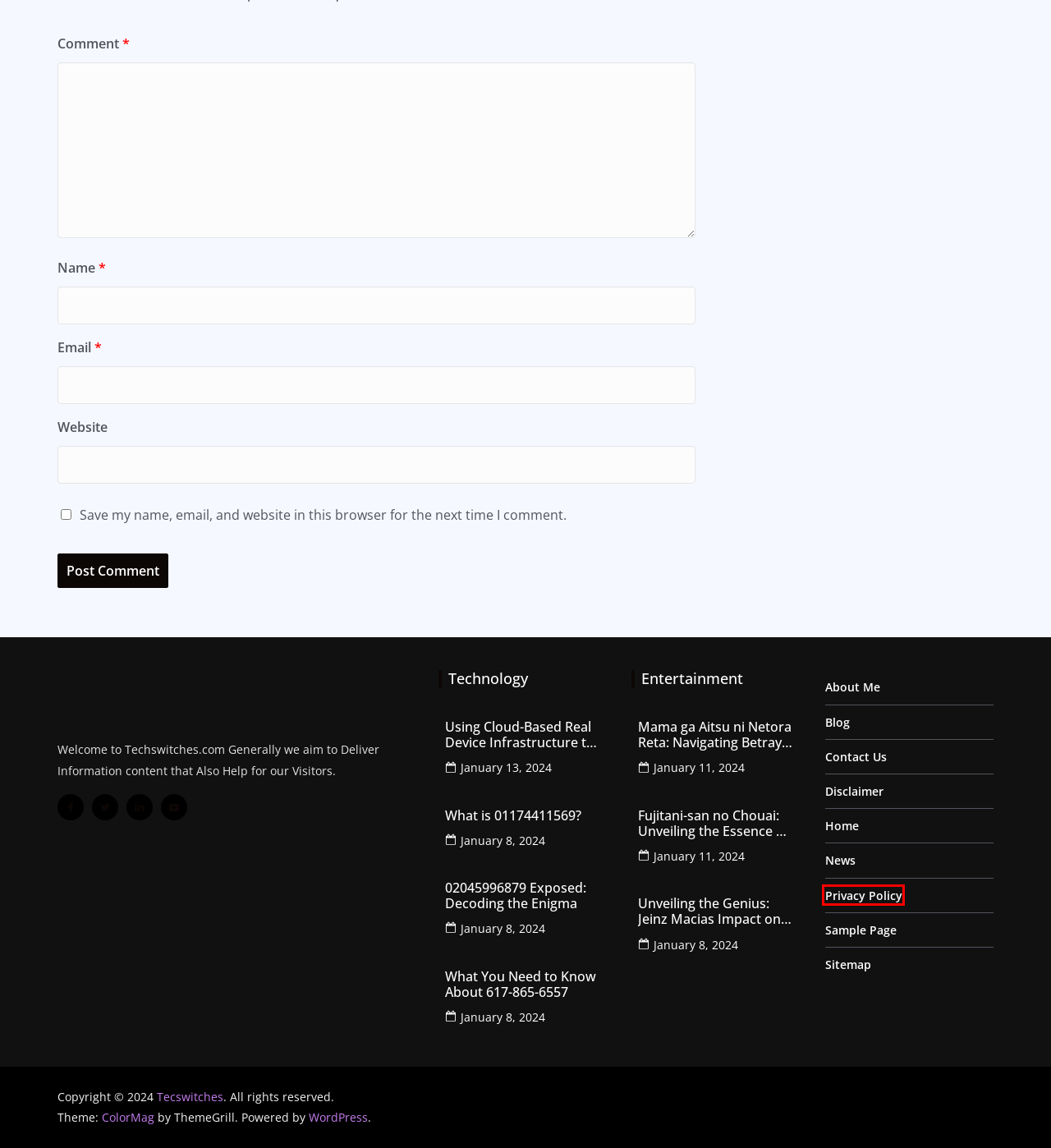After examining the screenshot of a webpage with a red bounding box, choose the most accurate webpage description that corresponds to the new page after clicking the element inside the red box. Here are the candidates:
A. News : Tecswitches
B. What You Need to Know About 617-865-6557
C. Blog : Tecswitches
D. Sitemap : Tecswitches
E. Fujitani-san no Chouai: Unveiling the Essence of Cultural Harmony
F. Privacy Policy : Tecswitches
G. About Me : Tecswitches
H. Mama ga Aitsu ni Netora Reta: Navigating Betrayal and Rebuilding Trust

F